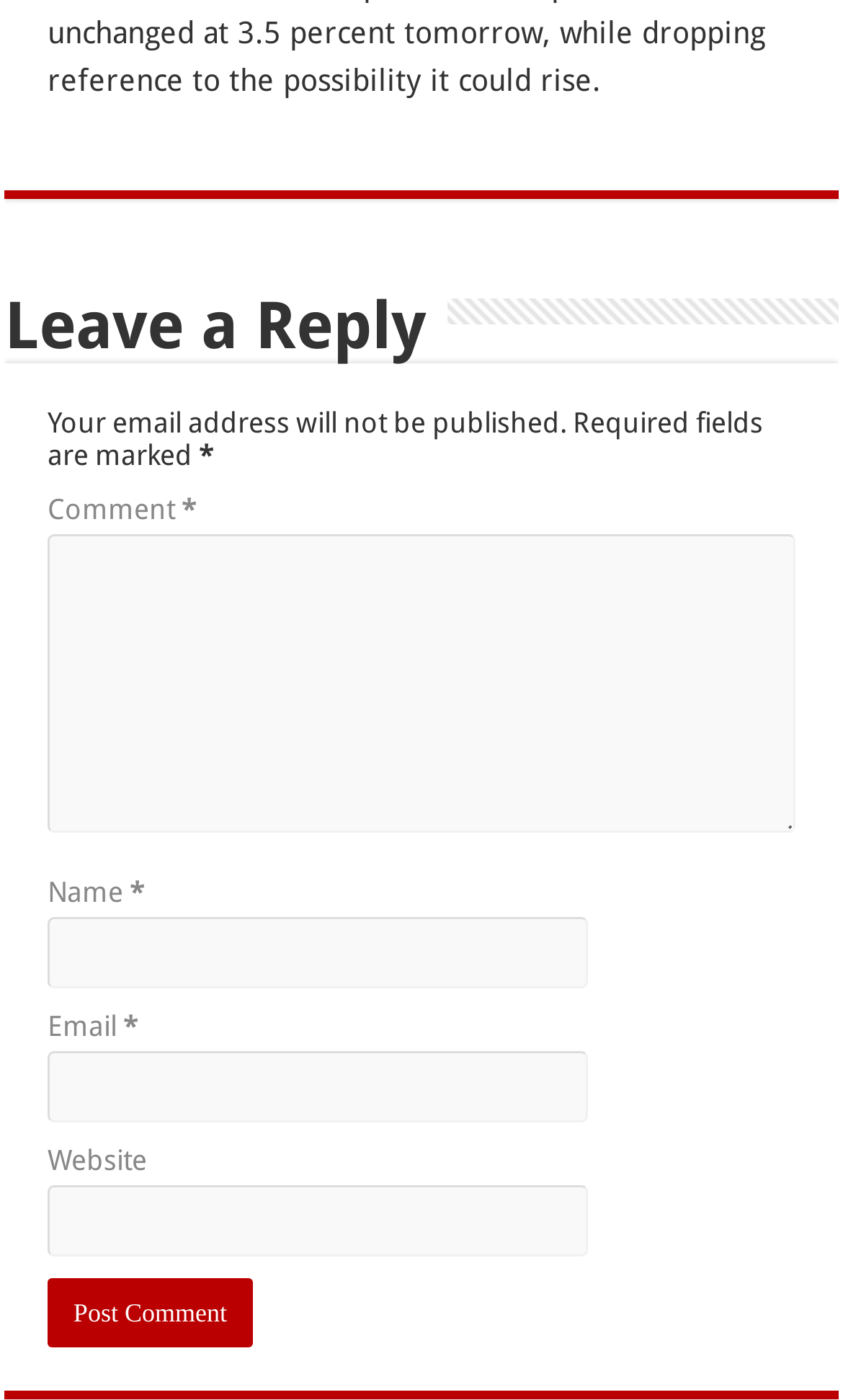What is the label of the third text box?
Look at the screenshot and give a one-word or phrase answer.

Email